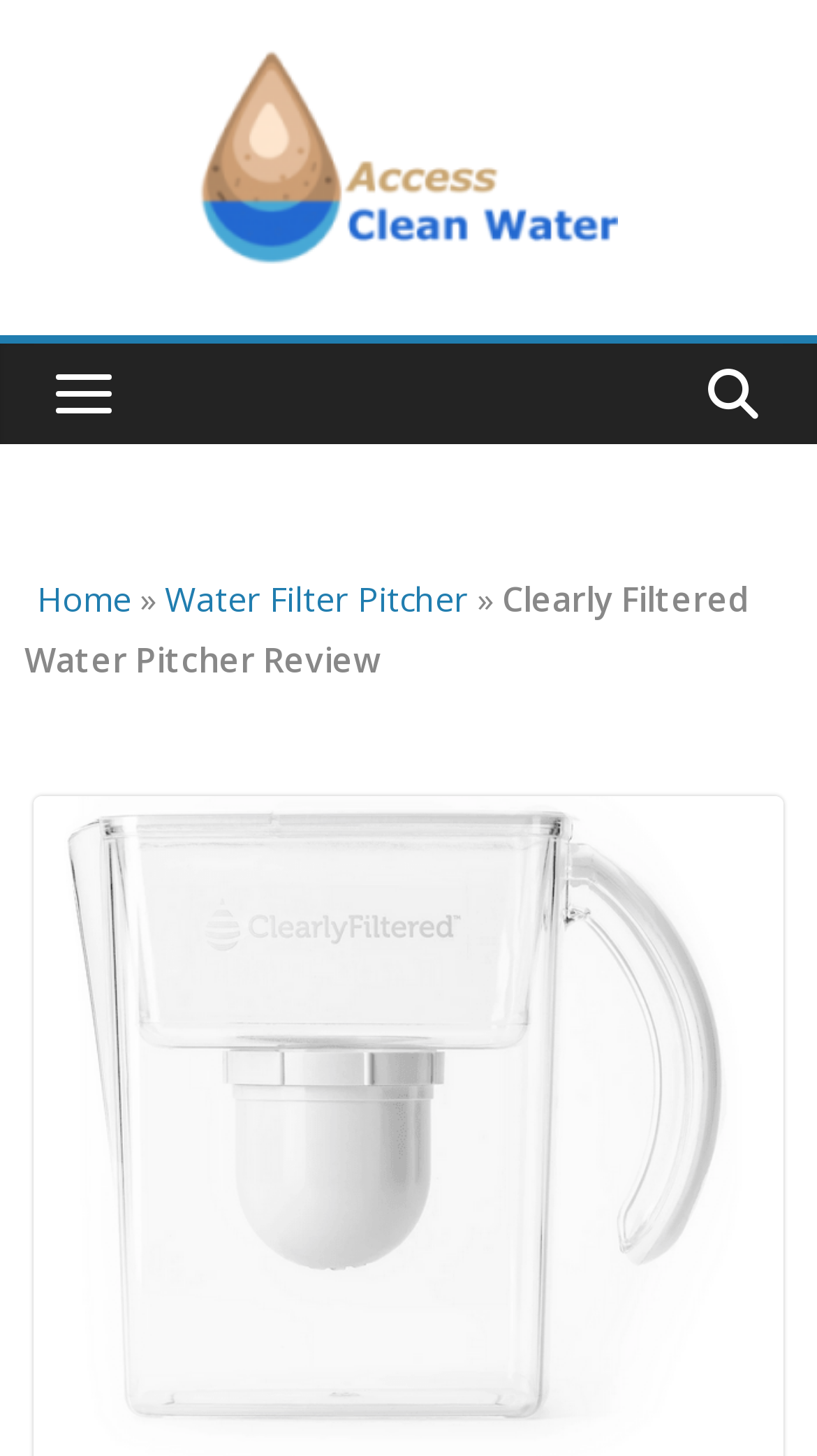Can you determine the main header of this webpage?

Clearly Filtered Water Pitcher Review